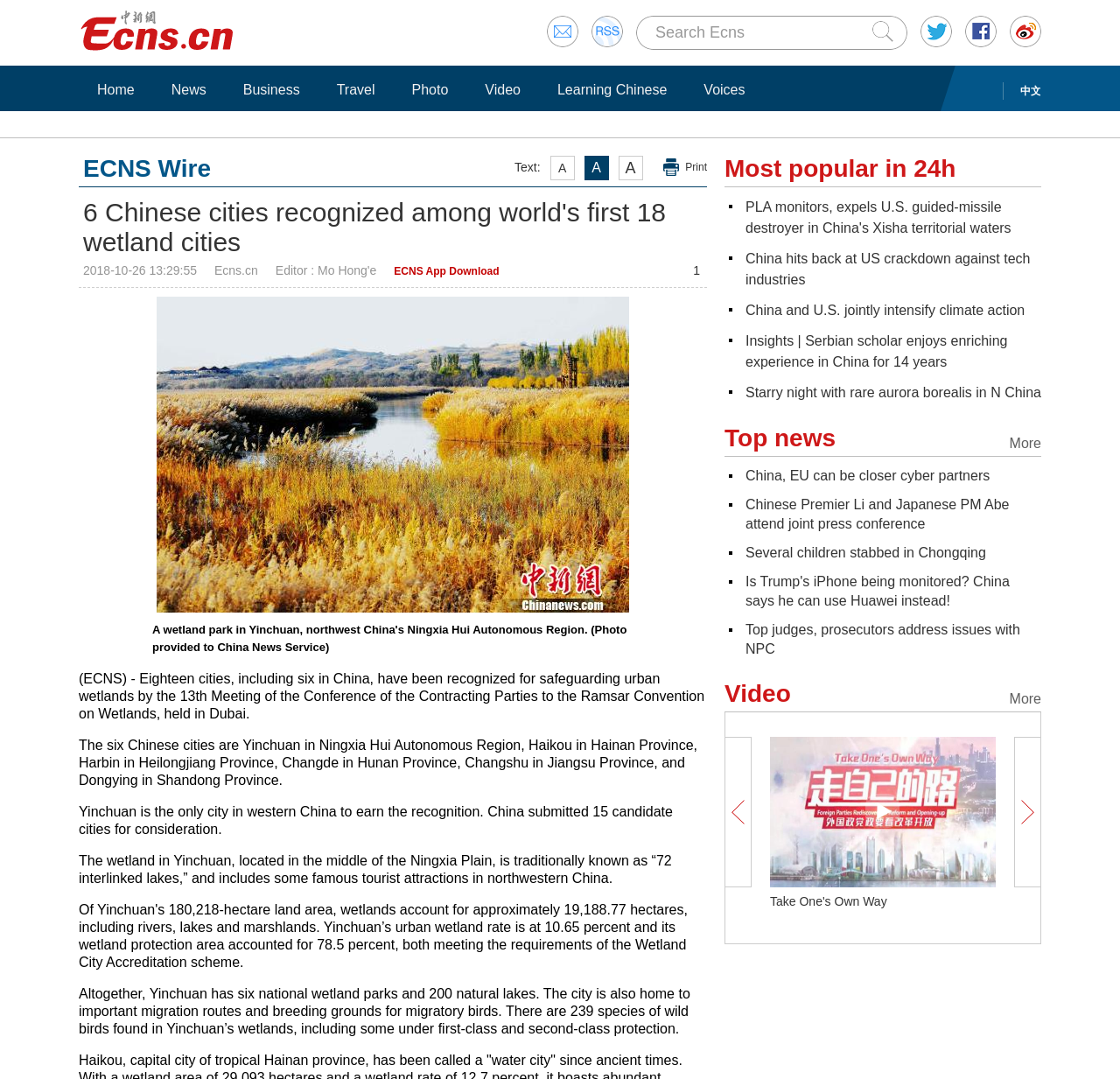Locate the bounding box coordinates of the clickable area to execute the instruction: "Search on Ecns". Provide the coordinates as four float numbers between 0 and 1, represented as [left, top, right, bottom].

[0.584, 0.015, 0.779, 0.045]